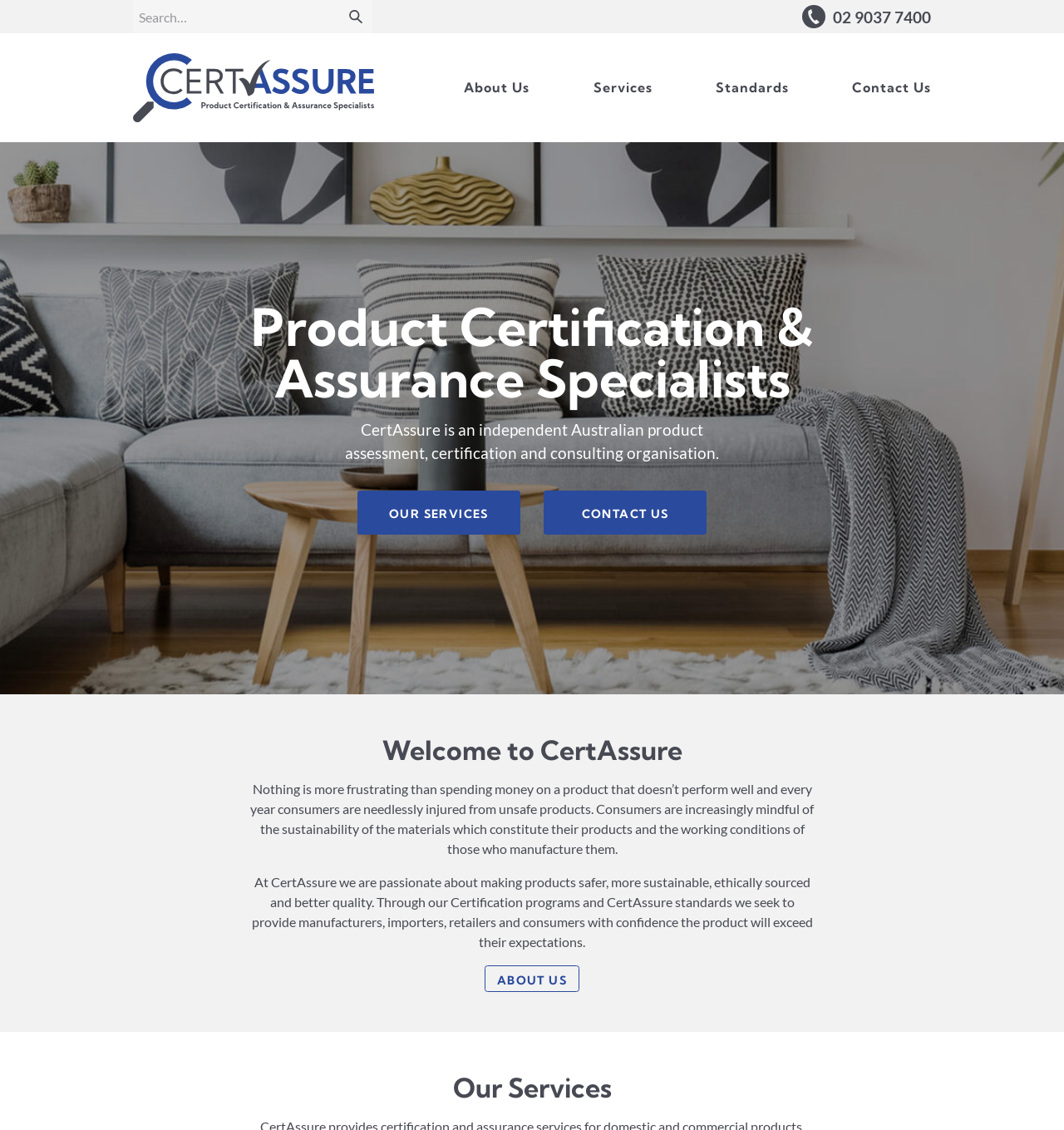Answer the following inquiry with a single word or phrase:
What is the purpose of CertAssure?

Making products safer and more sustainable